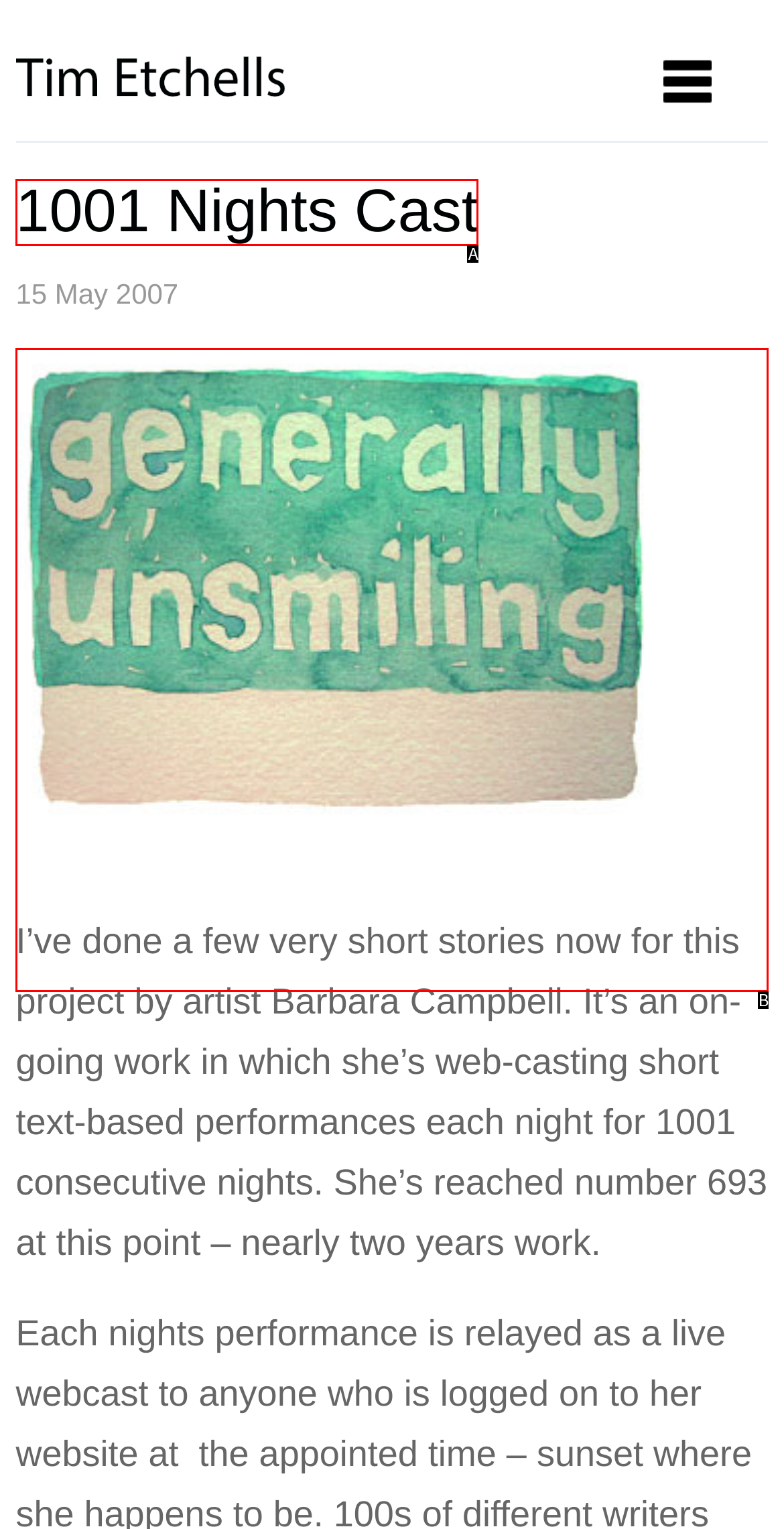Determine which HTML element matches the given description: parent_node: 1001 Nights Cast. Provide the corresponding option's letter directly.

B